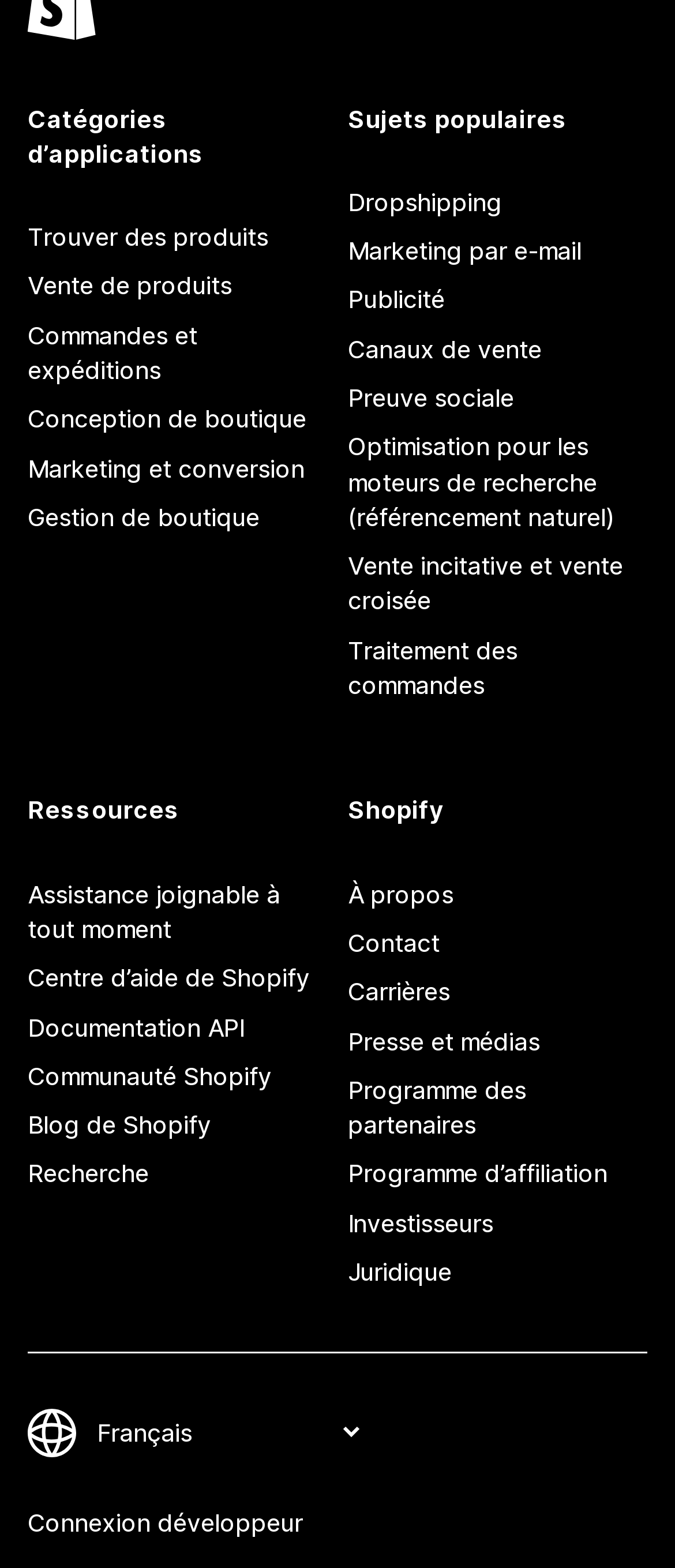Determine the bounding box coordinates of the clickable region to carry out the instruction: "Login as a developer".

[0.041, 0.956, 0.959, 0.987]